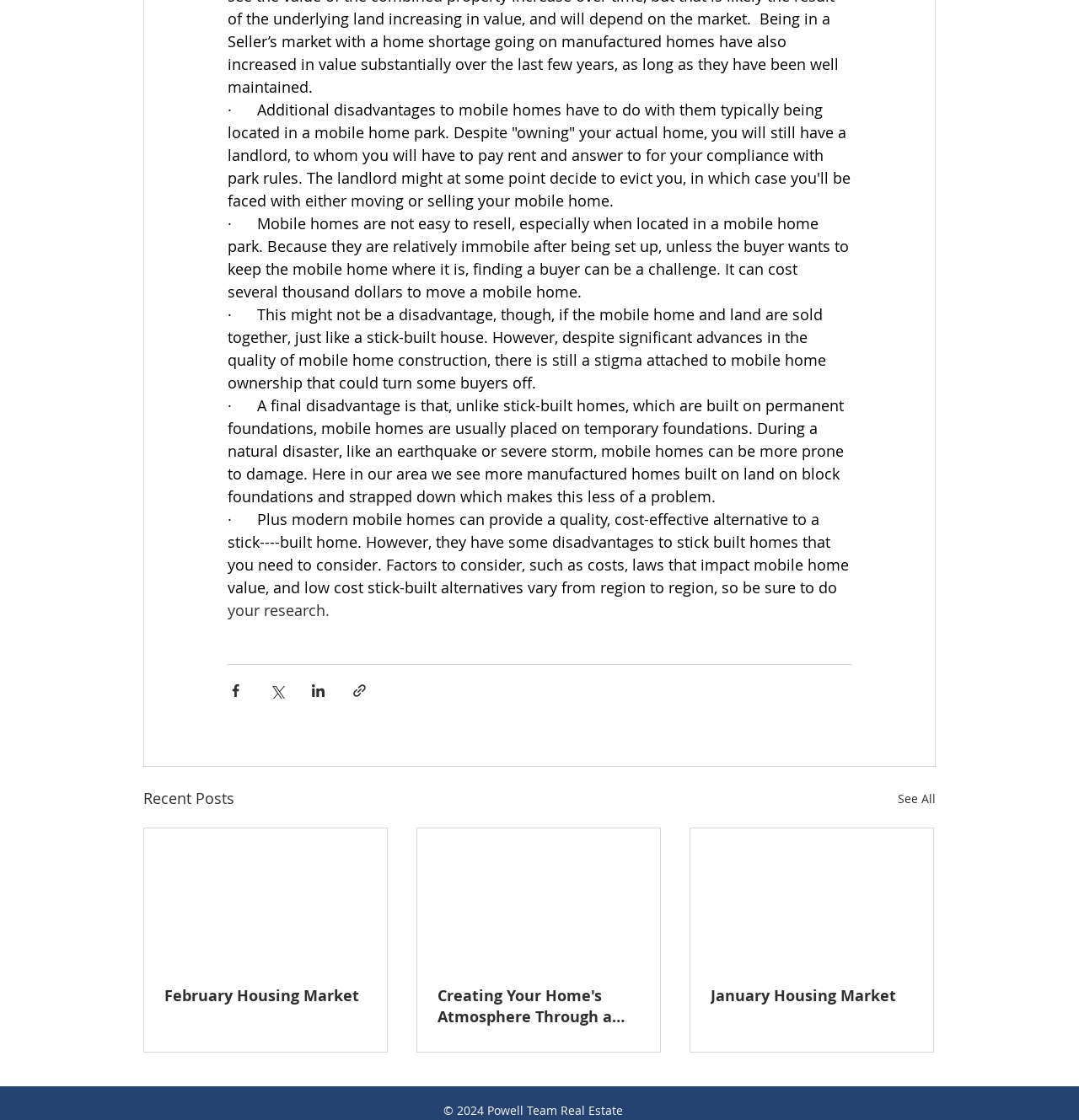Determine the bounding box for the UI element that matches this description: "parent_node: February Housing Market".

[0.134, 0.74, 0.359, 0.862]